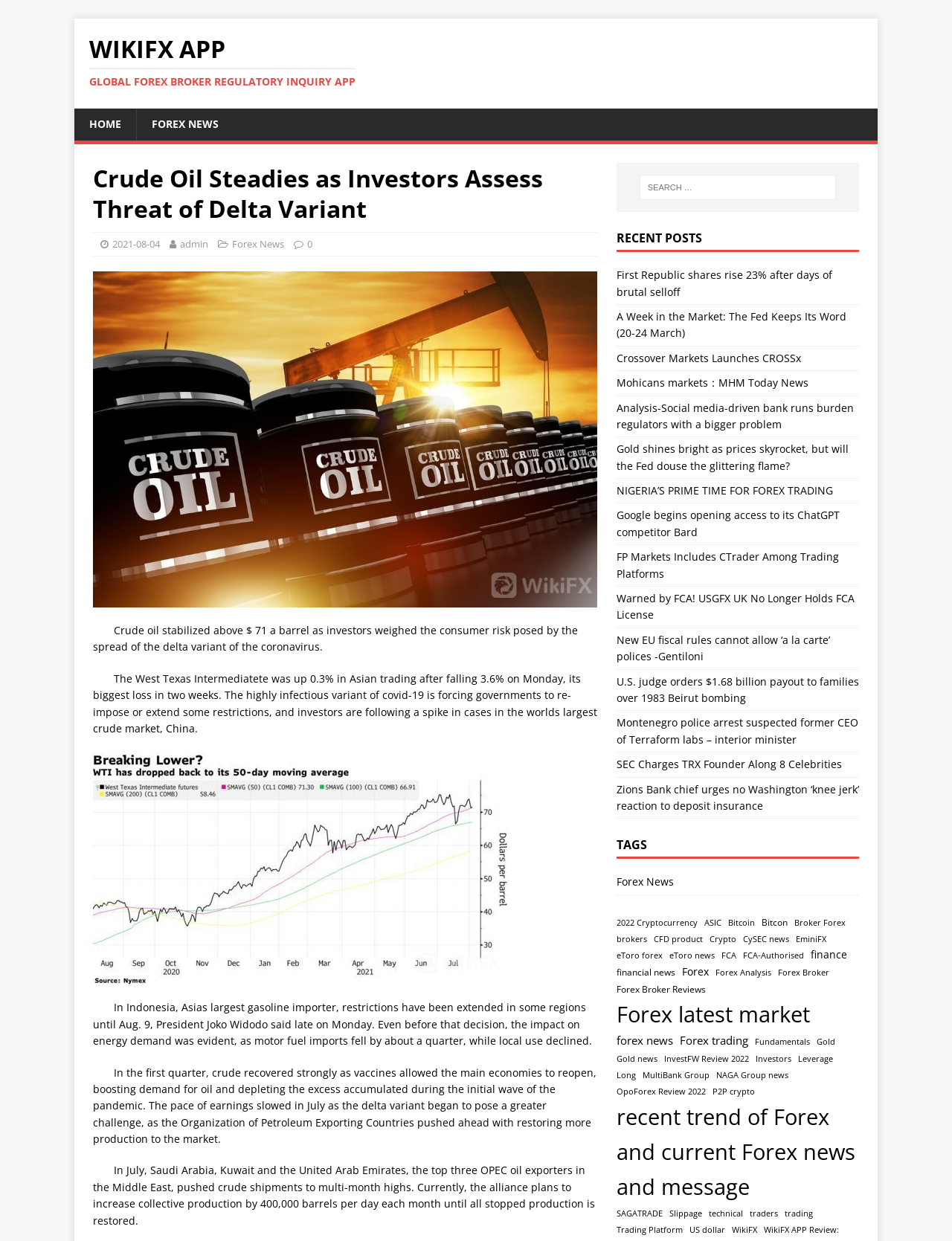Using the provided element description, identify the bounding box coordinates as (top-left x, top-left y, bottom-right x, bottom-right y). Ensure all values are between 0 and 1. Description: Mohicans markets：MHM Today News

[0.647, 0.303, 0.849, 0.314]